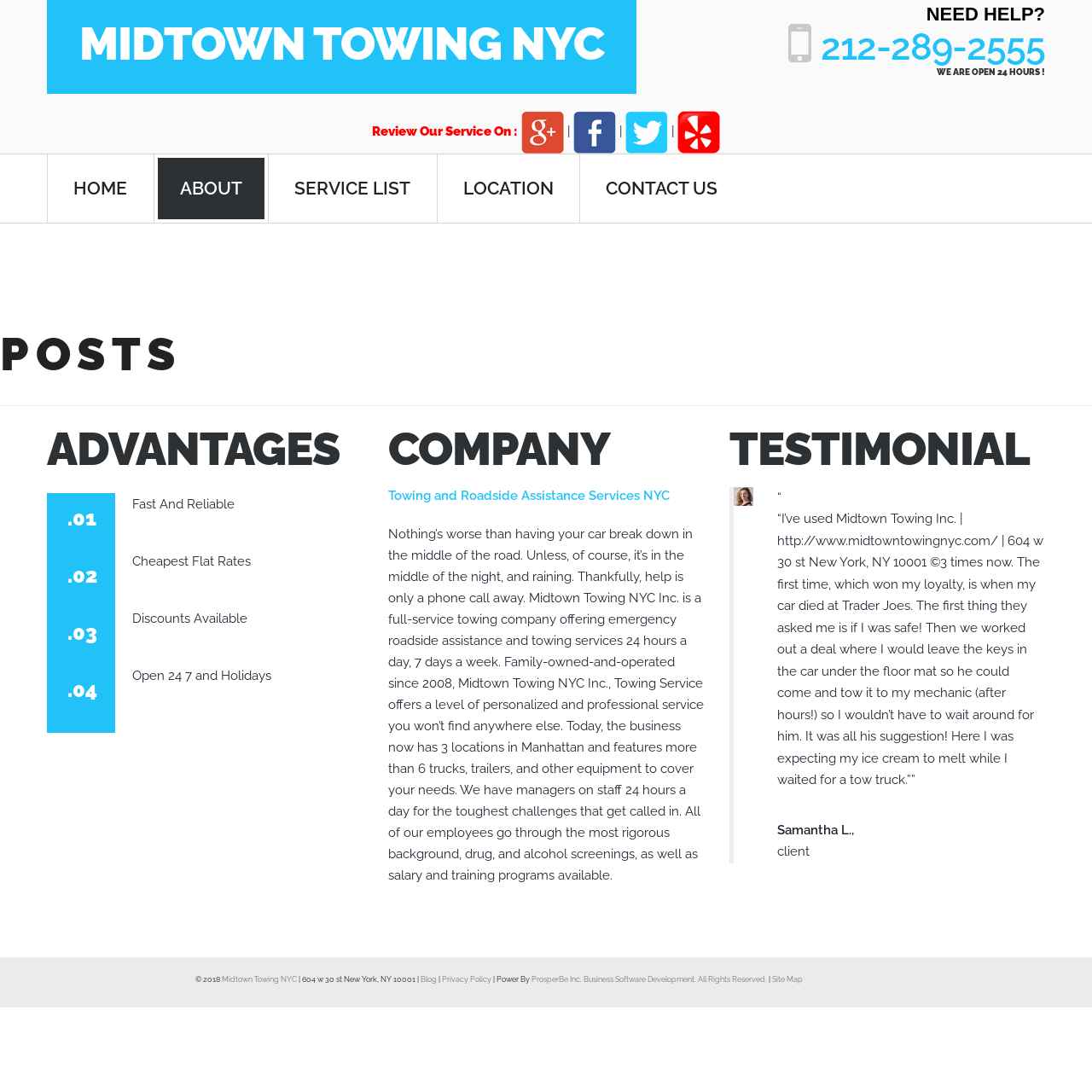Given the element description "midtown towing nyc" in the screenshot, predict the bounding box coordinates of that UI element.

[0.073, 0.032, 0.553, 0.048]